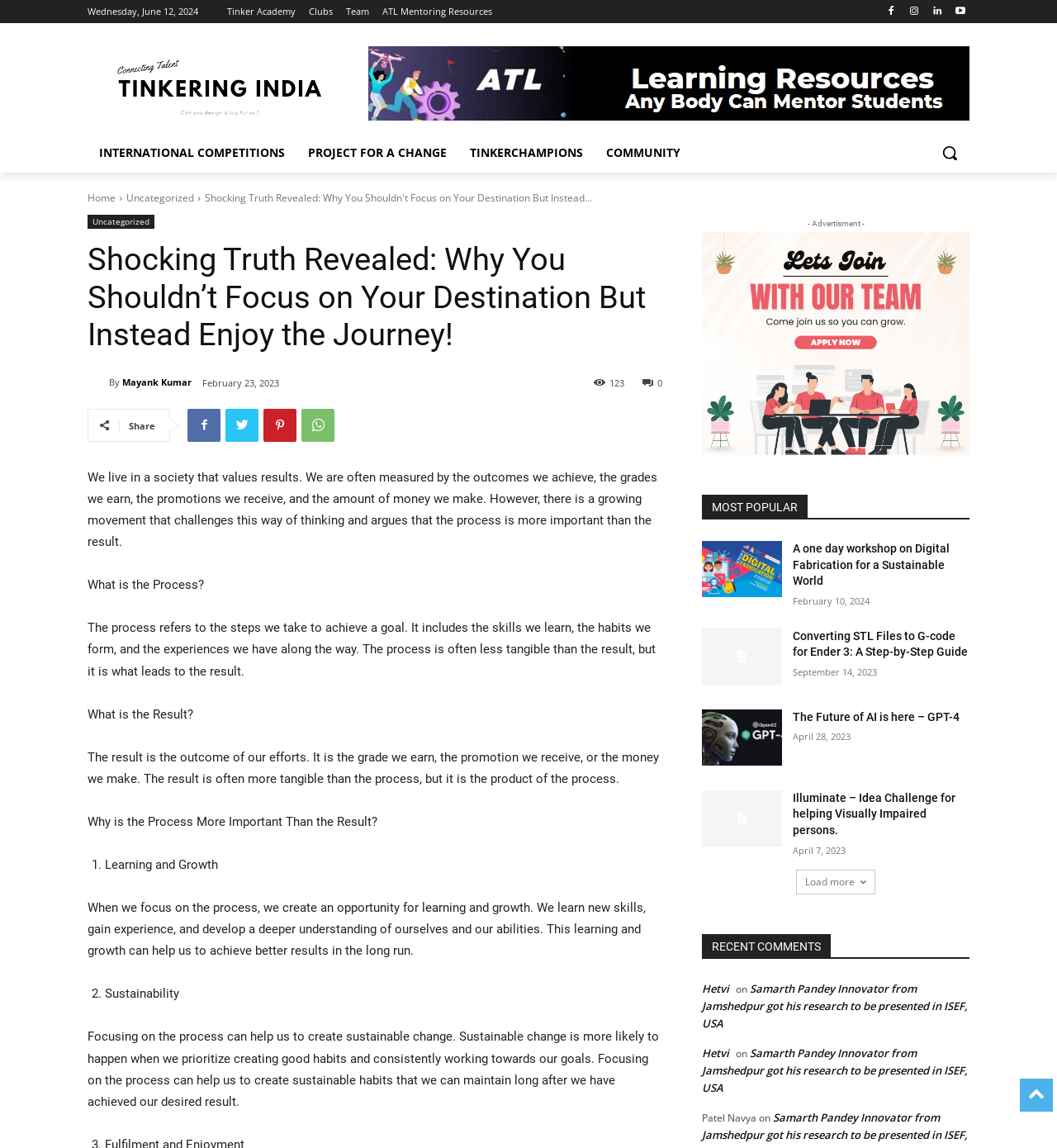Determine the bounding box coordinates for the HTML element mentioned in the following description: "All Blogs". The coordinates should be a list of four floats ranging from 0 to 1, represented as [left, top, right, bottom].

None